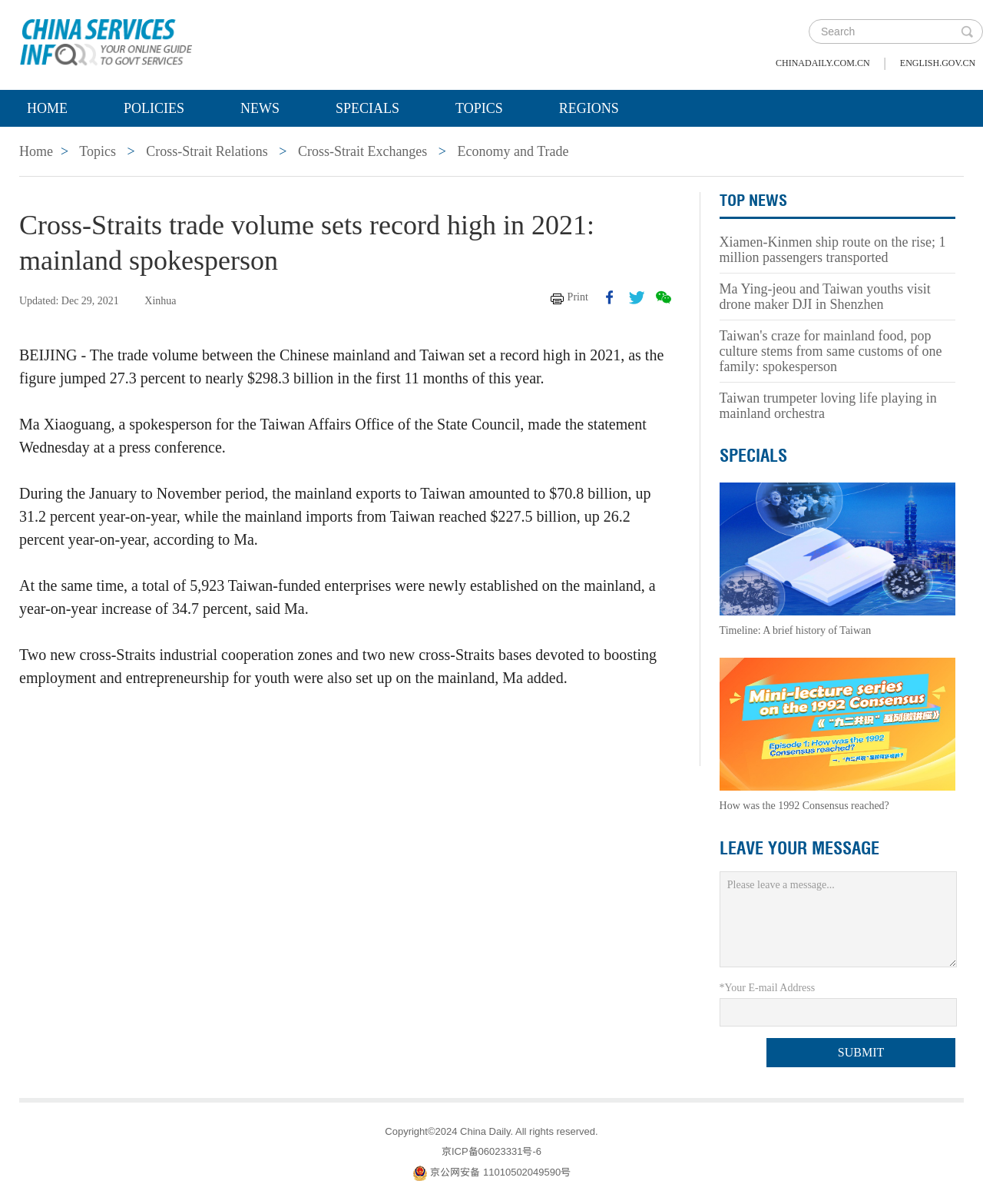Please find the bounding box coordinates of the clickable region needed to complete the following instruction: "Leave a message". The bounding box coordinates must consist of four float numbers between 0 and 1, i.e., [left, top, right, bottom].

[0.732, 0.724, 0.973, 0.804]